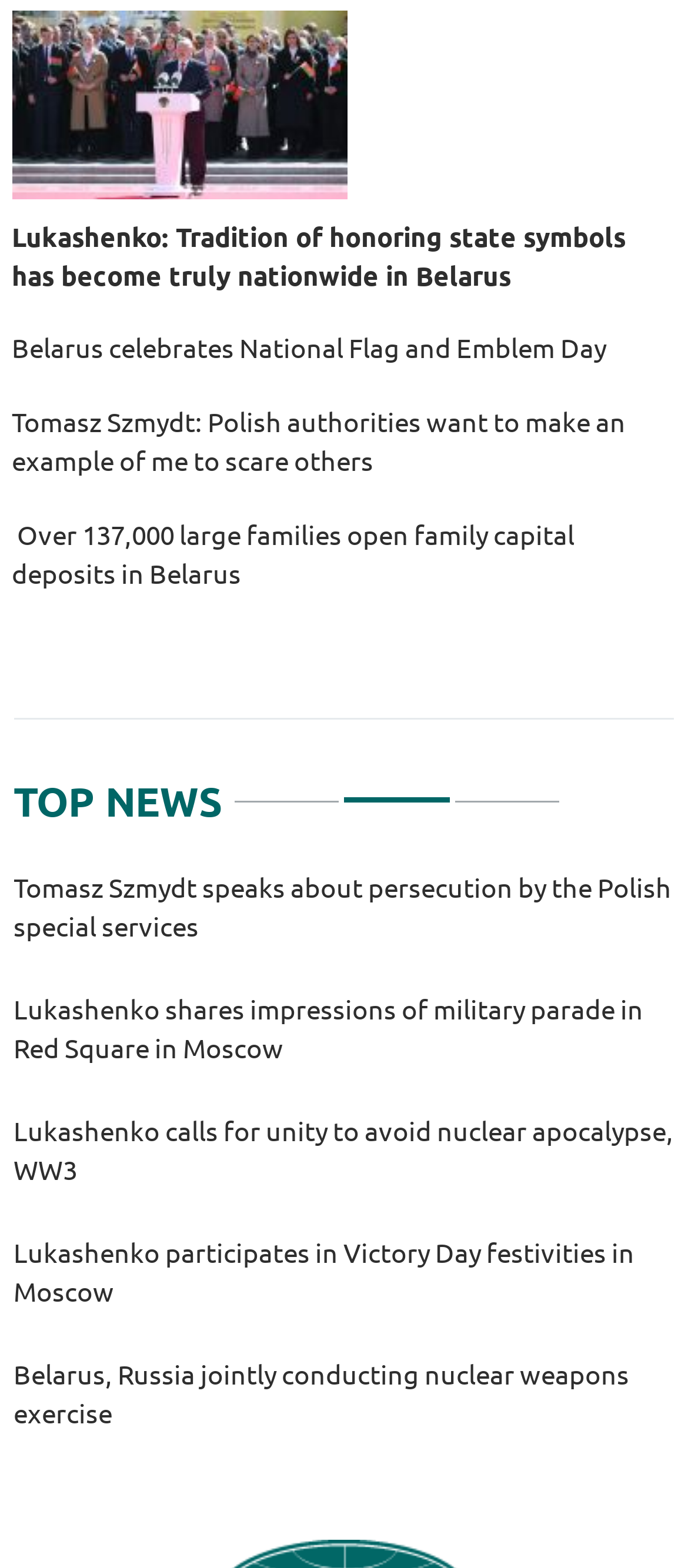Identify and provide the bounding box for the element described by: "2".

[0.501, 0.489, 0.653, 0.512]